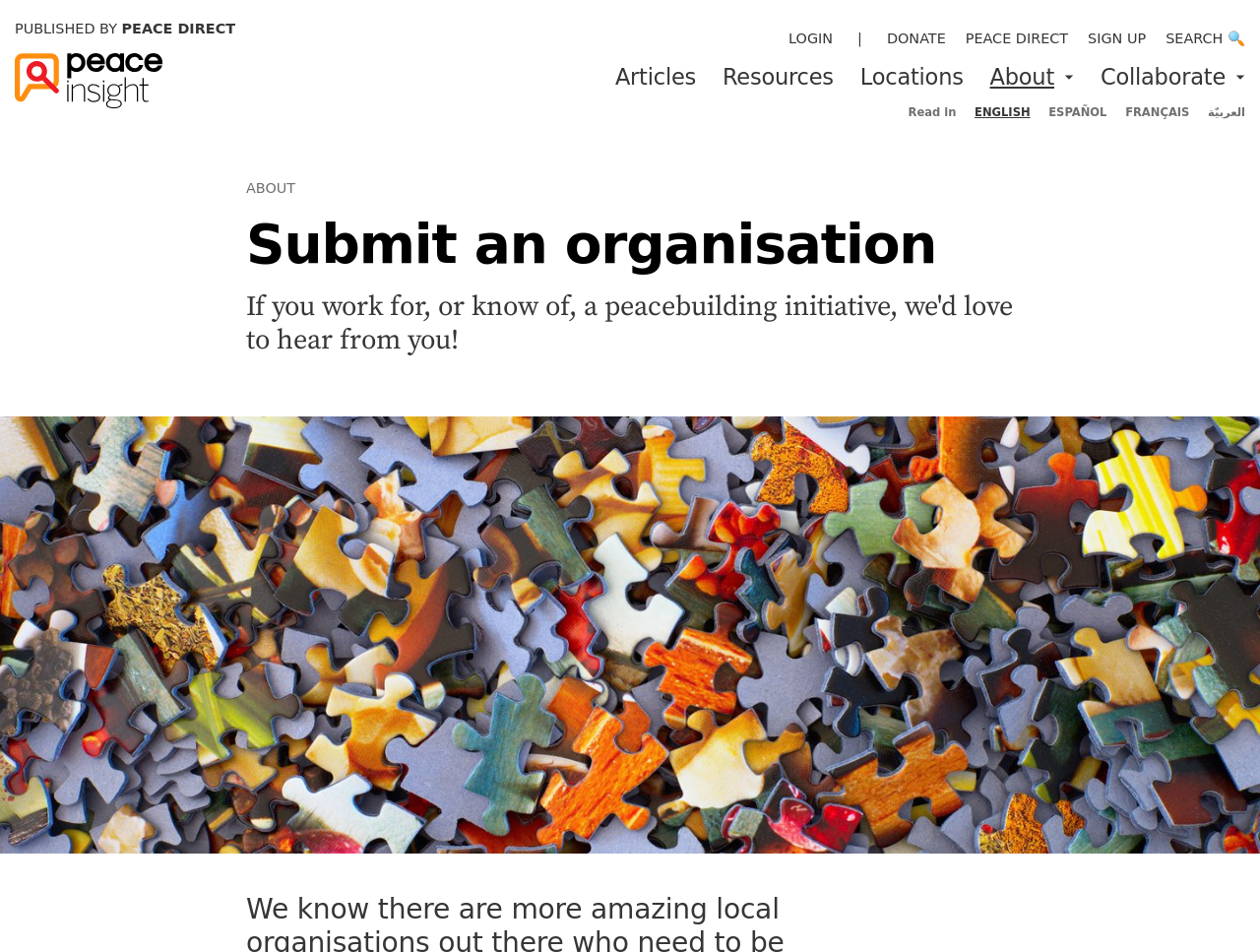Please determine the bounding box of the UI element that matches this description: Sign up. The coordinates should be given as (top-left x, top-left y, bottom-right x, bottom-right y), with all values between 0 and 1.

[0.863, 0.032, 0.91, 0.049]